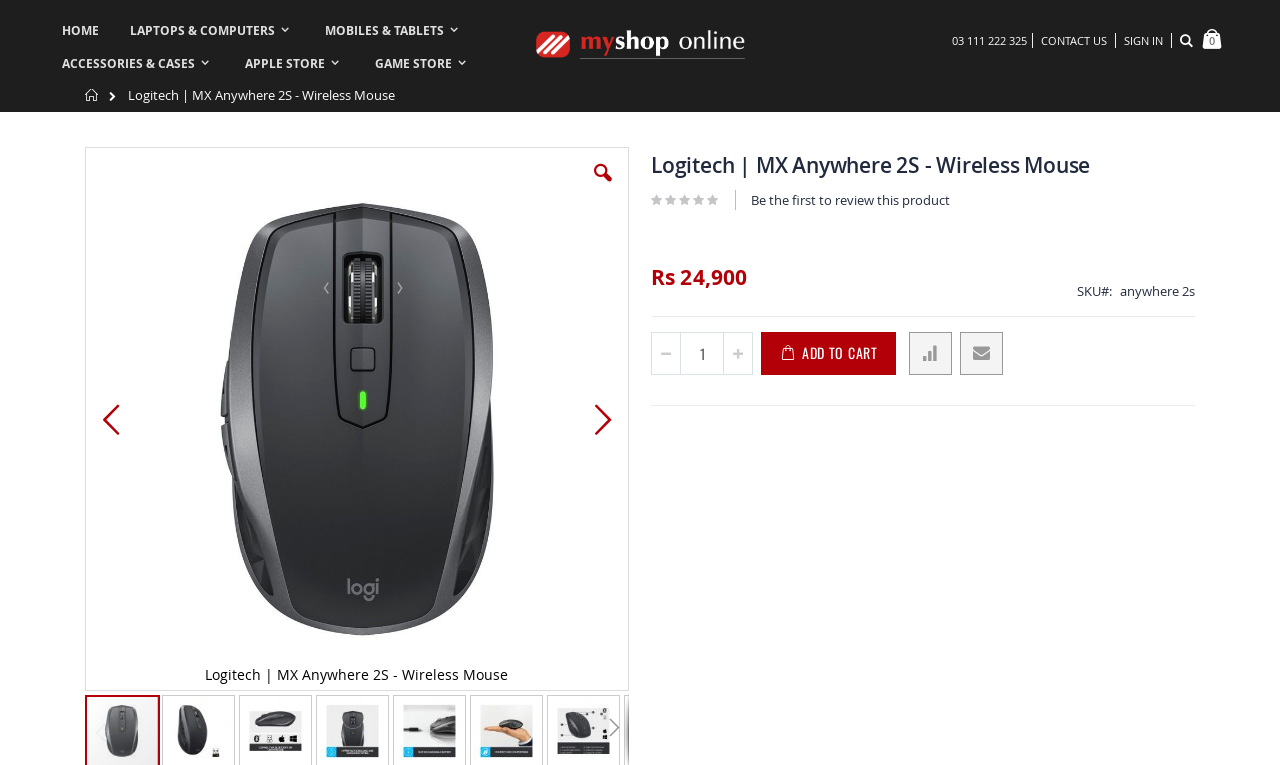What is the SKU of the product?
By examining the image, provide a one-word or phrase answer.

anywhere 2s